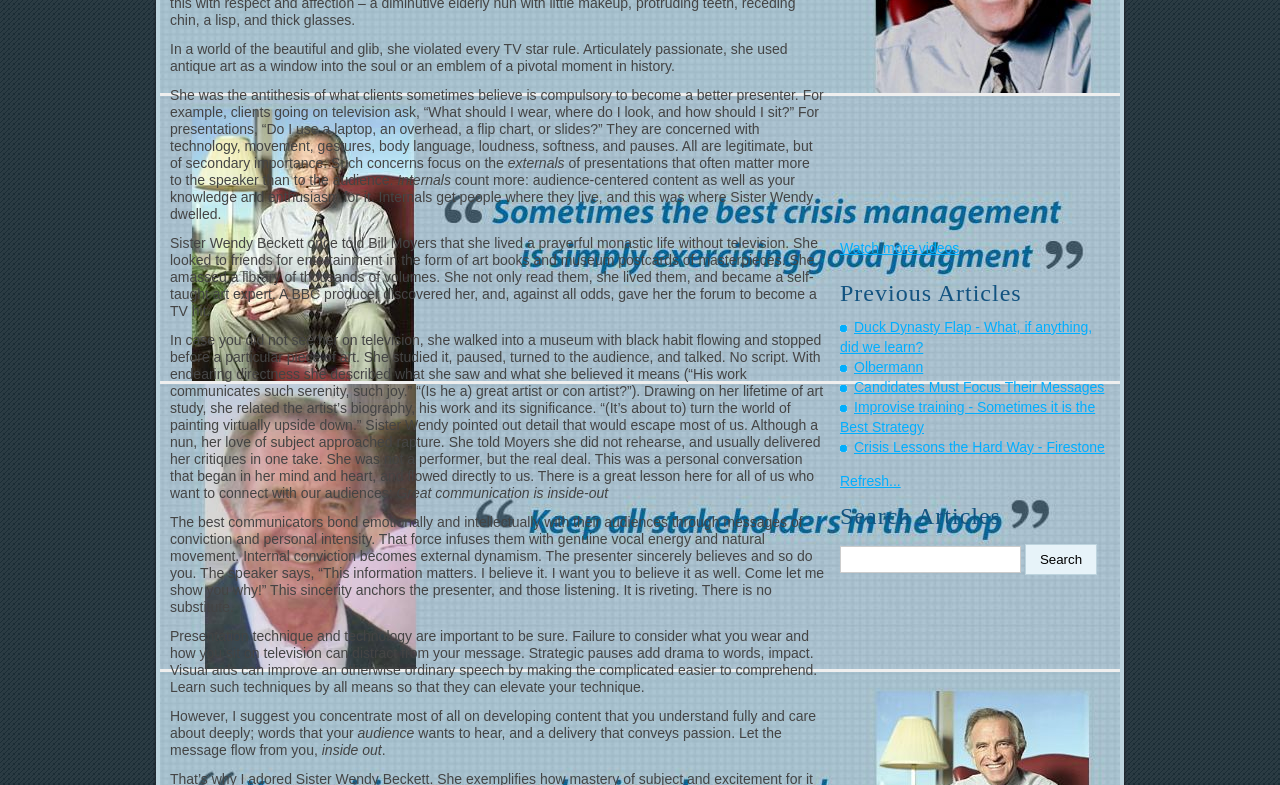Bounding box coordinates should be provided in the format (top-left x, top-left y, bottom-right x, bottom-right y) with all values between 0 and 1. Identify the bounding box for this UI element: Candidates Must Focus Their Messages

[0.667, 0.483, 0.863, 0.503]